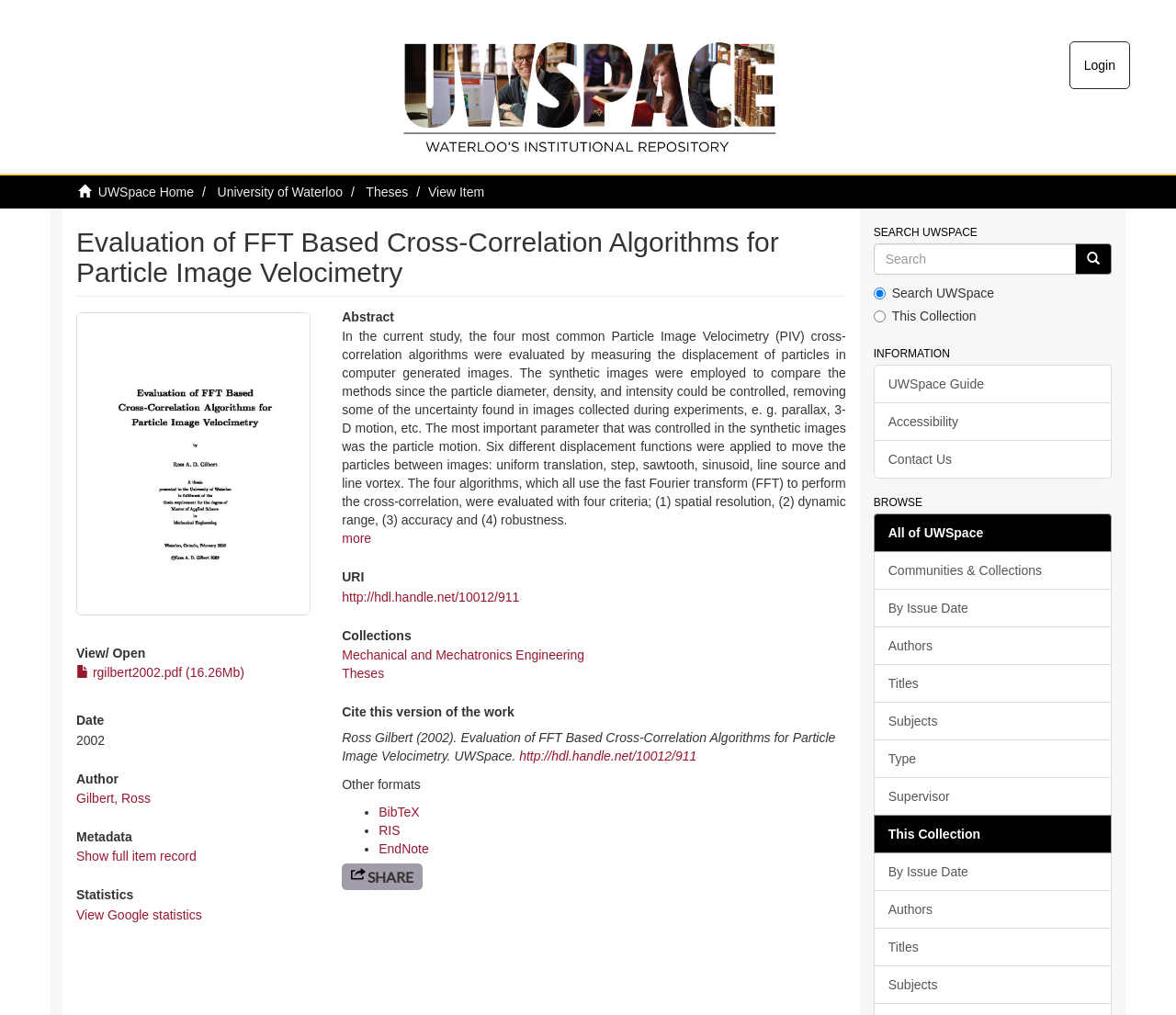Please identify the bounding box coordinates of where to click in order to follow the instruction: "Go to the Resources Index page".

None